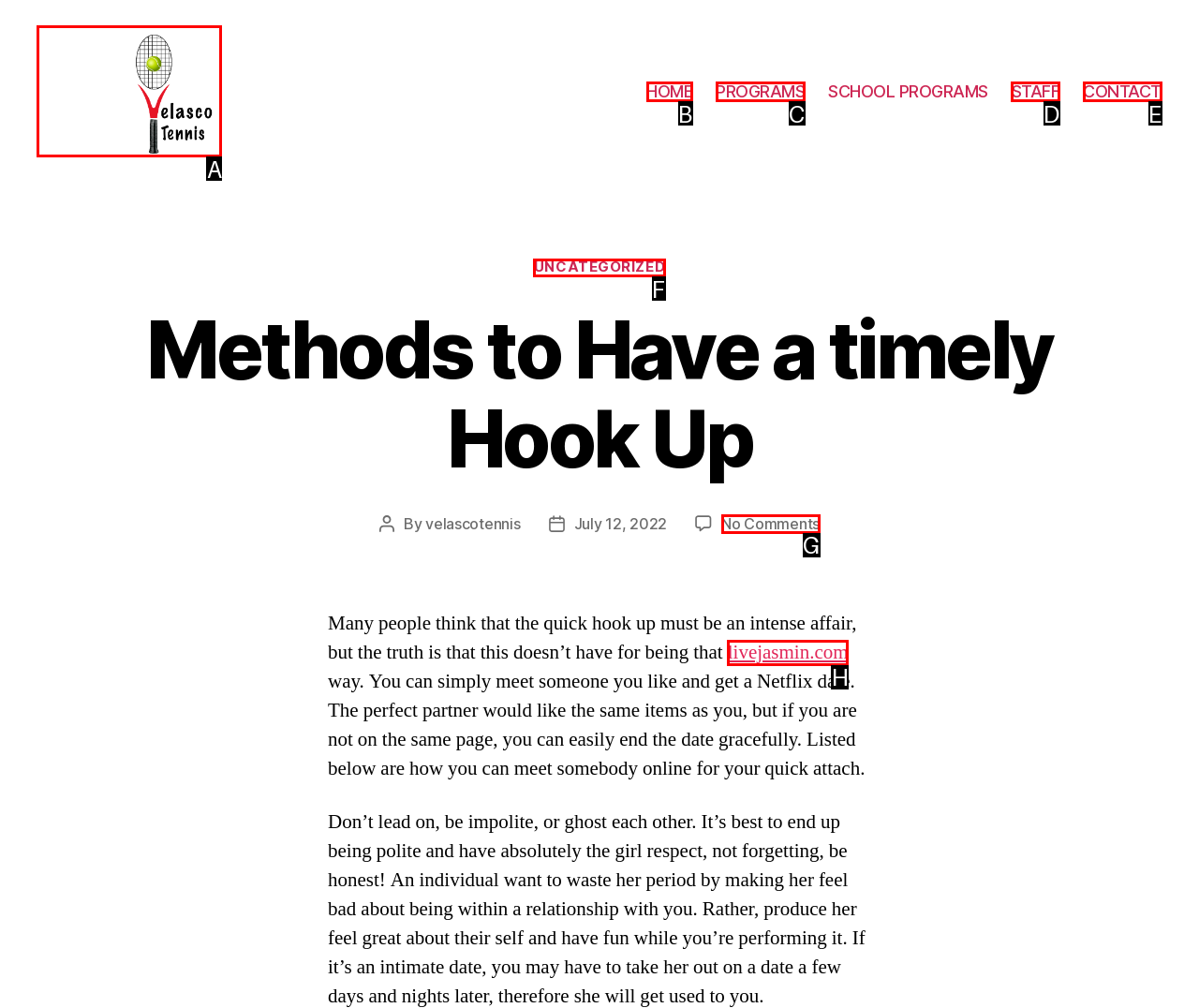Identify the correct UI element to click on to achieve the task: visit Velasco Tennis website. Provide the letter of the appropriate element directly from the available choices.

A